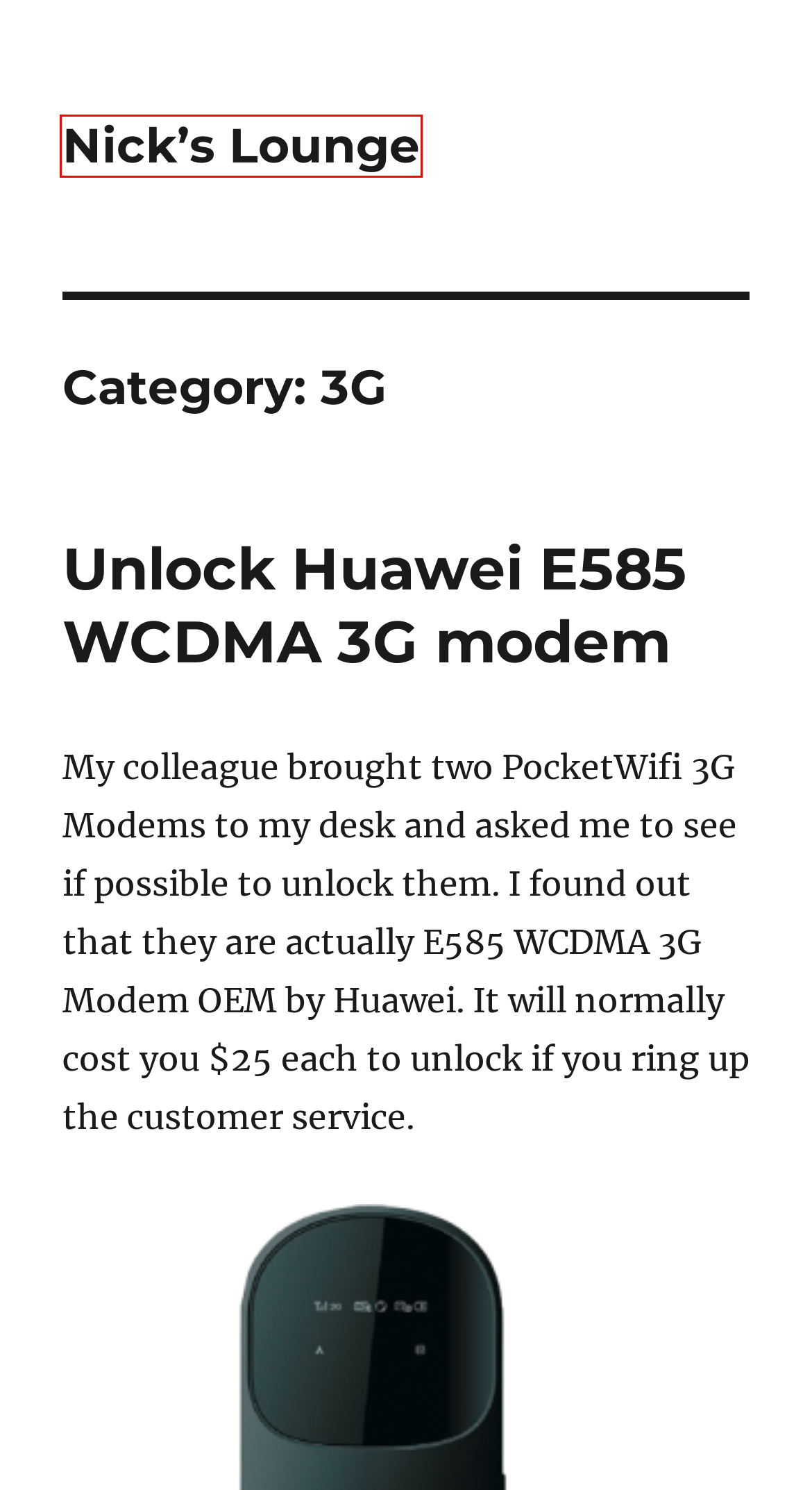Observe the screenshot of a webpage with a red bounding box highlighting an element. Choose the webpage description that accurately reflects the new page after the element within the bounding box is clicked. Here are the candidates:
A. Nick’s Lounge – A place to share
B. October 2011 – Nick’s Lounge
C. April 2011 – Nick’s Lounge
D. October 2023 – Nick’s Lounge
E. November 2016 – Nick’s Lounge
F. Unlock Huawei E585 WCDMA 3G modem – Nick’s Lounge
G. Uncategorized – Nick’s Lounge
H. Myself – Nick’s Lounge

A